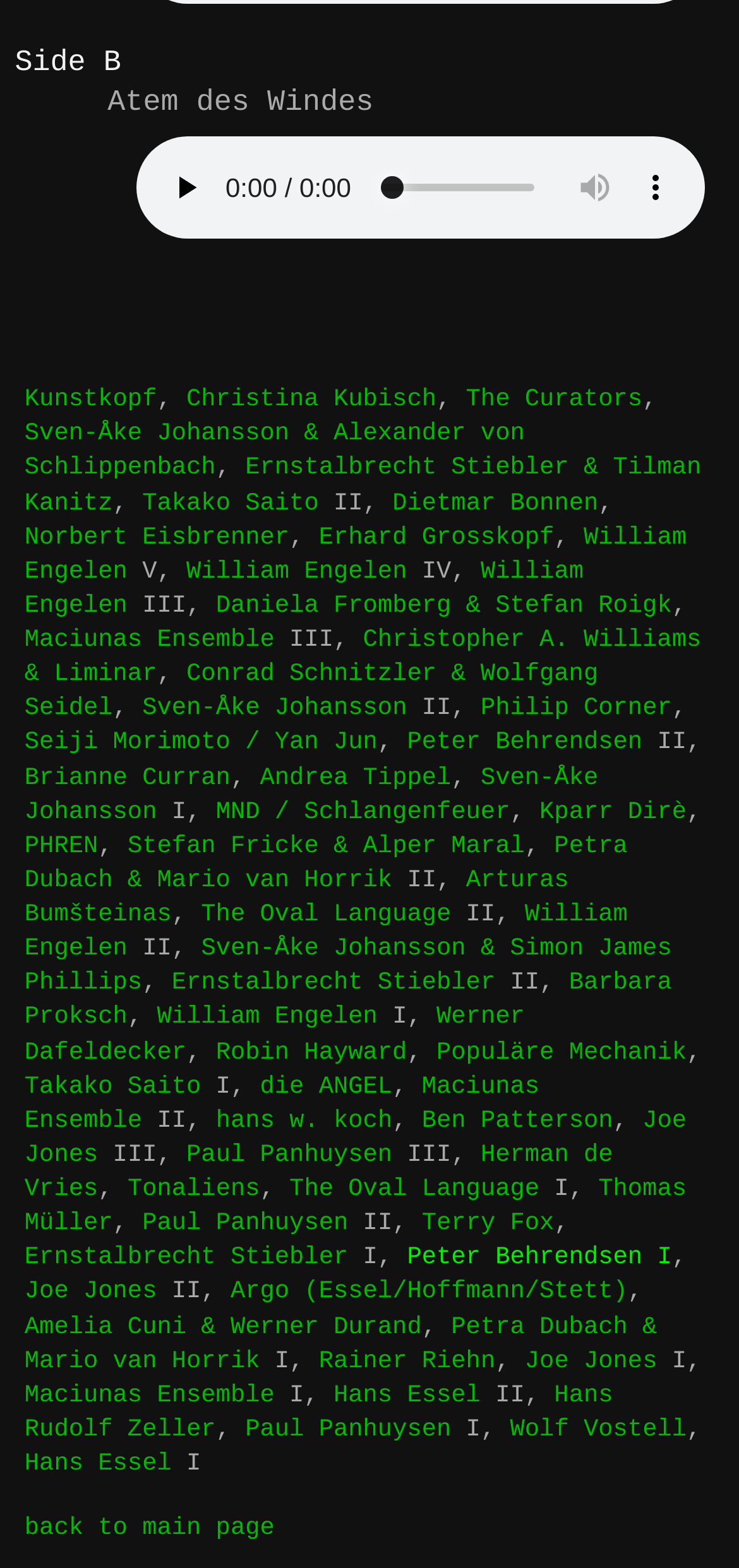Please specify the bounding box coordinates of the clickable region to carry out the following instruction: "click on Kunstkopf". The coordinates should be four float numbers between 0 and 1, in the format [left, top, right, bottom].

[0.033, 0.245, 0.212, 0.264]